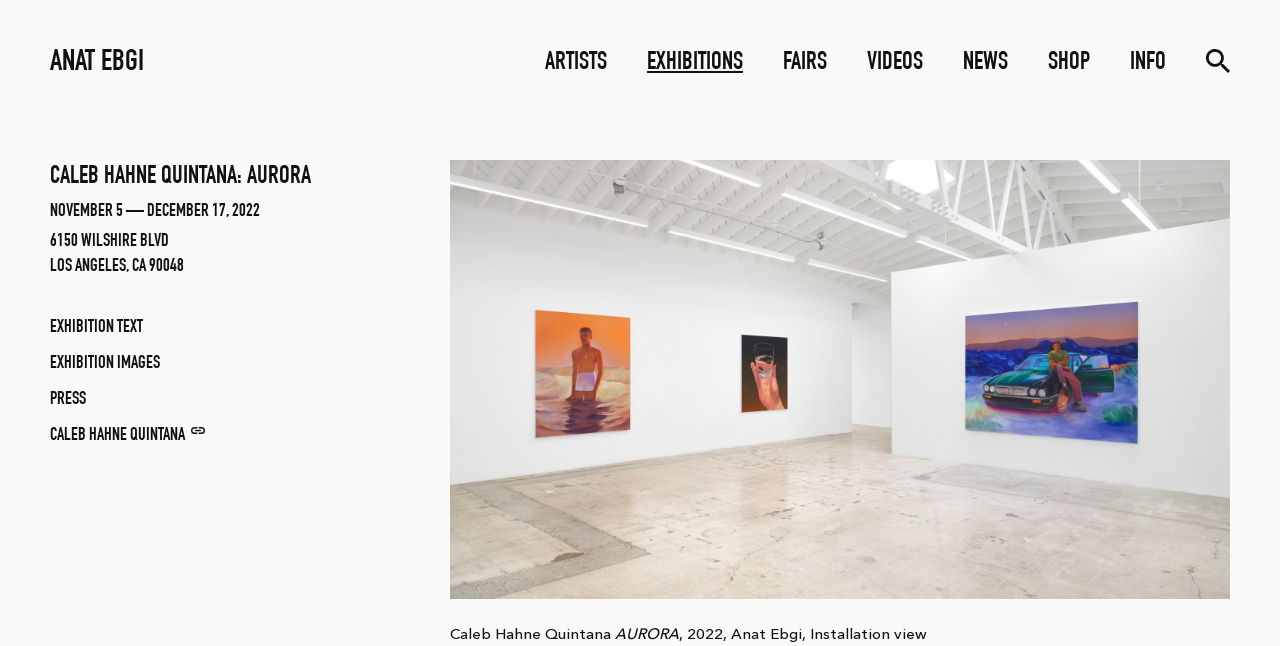Answer with a single word or phrase: 
What is the title of the exhibition?

AURORA